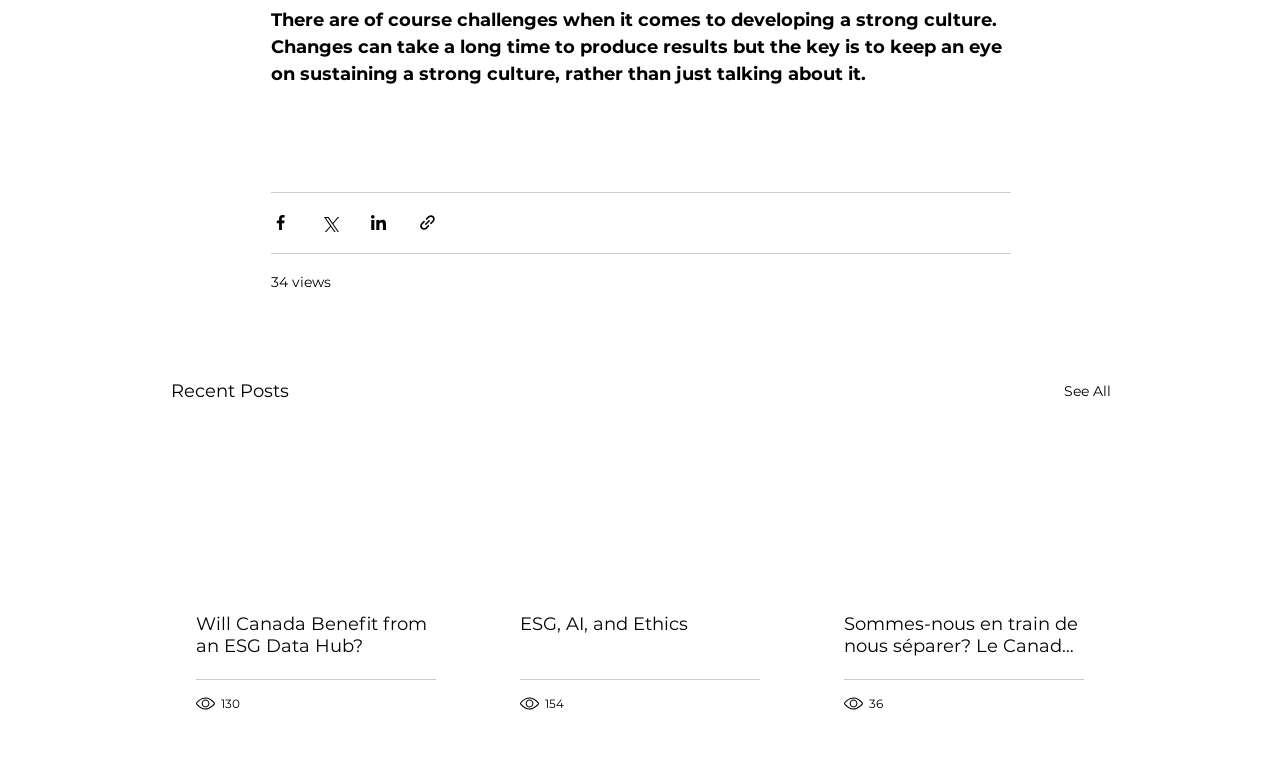Locate the bounding box coordinates of the area to click to fulfill this instruction: "Share via Twitter". The bounding box should be presented as four float numbers between 0 and 1, in the order [left, top, right, bottom].

[0.25, 0.274, 0.264, 0.298]